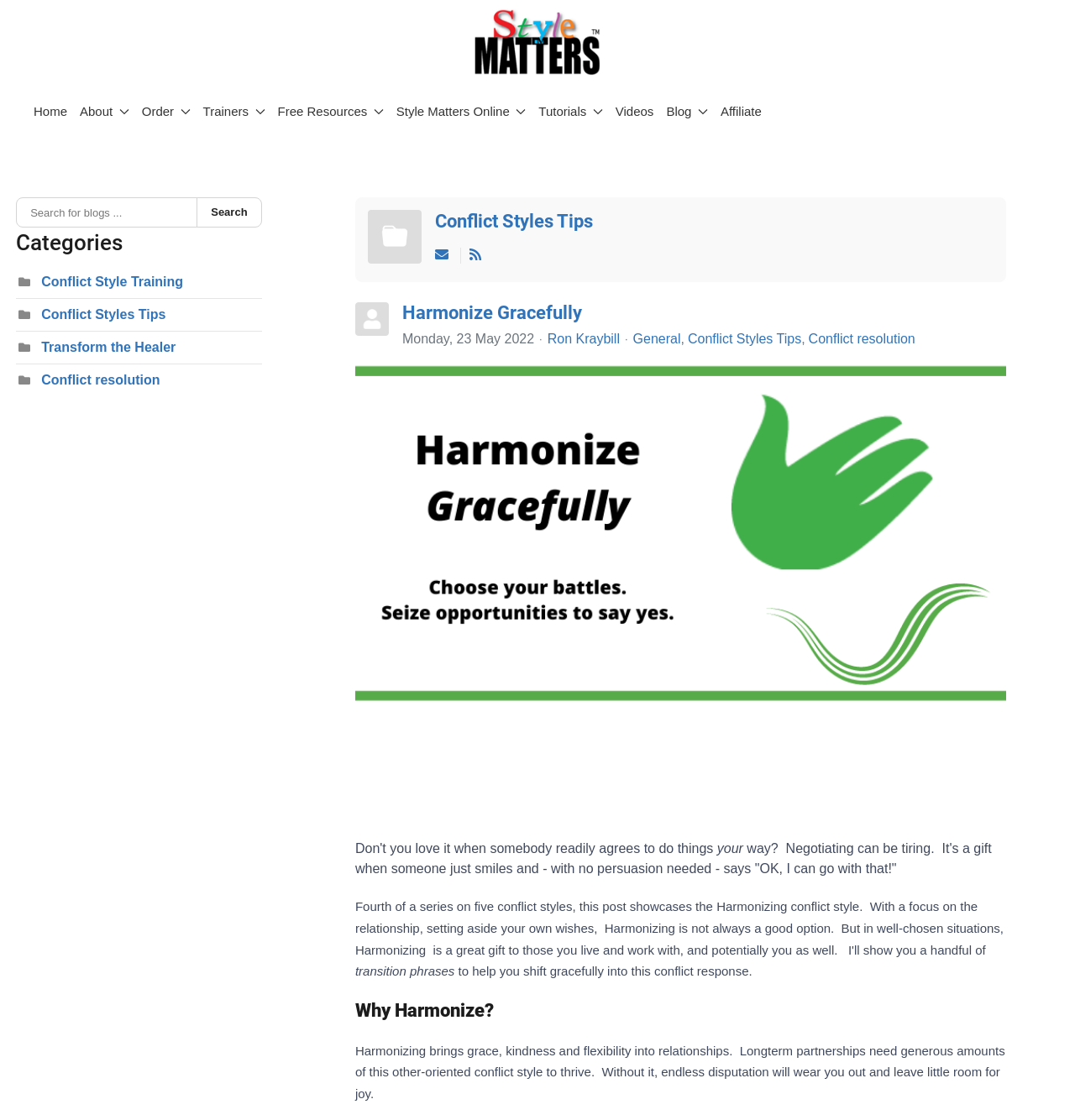Given the element description: "parent_node: DEFAU", predict the bounding box coordinates of the UI element it refers to, using four float numbers between 0 and 1, i.e., [left, top, right, bottom].

None